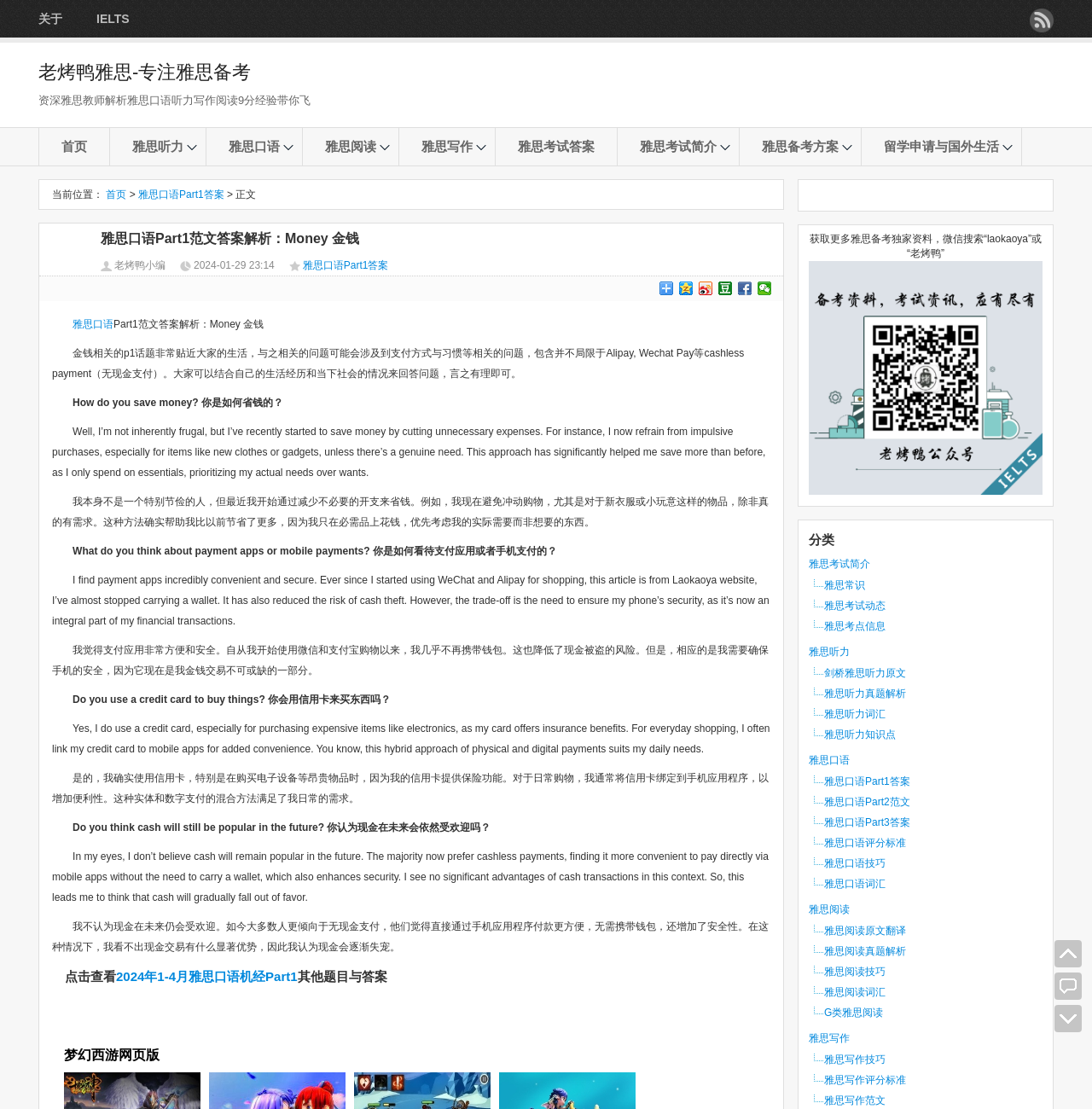Respond to the question below with a single word or phrase: What is the date of the article?

2024-01-29